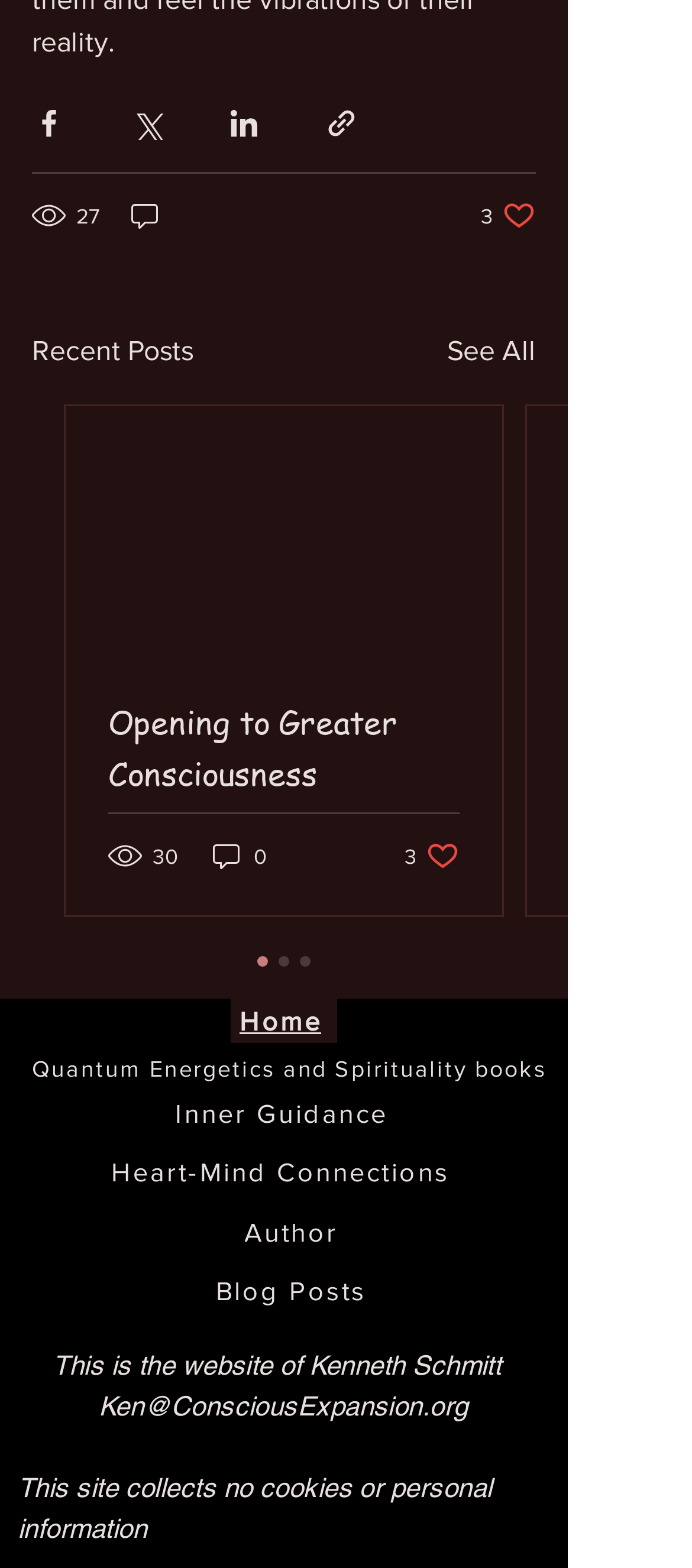Please find the bounding box coordinates of the element that needs to be clicked to perform the following instruction: "Like the post". The bounding box coordinates should be four float numbers between 0 and 1, represented as [left, top, right, bottom].

[0.695, 0.127, 0.774, 0.148]